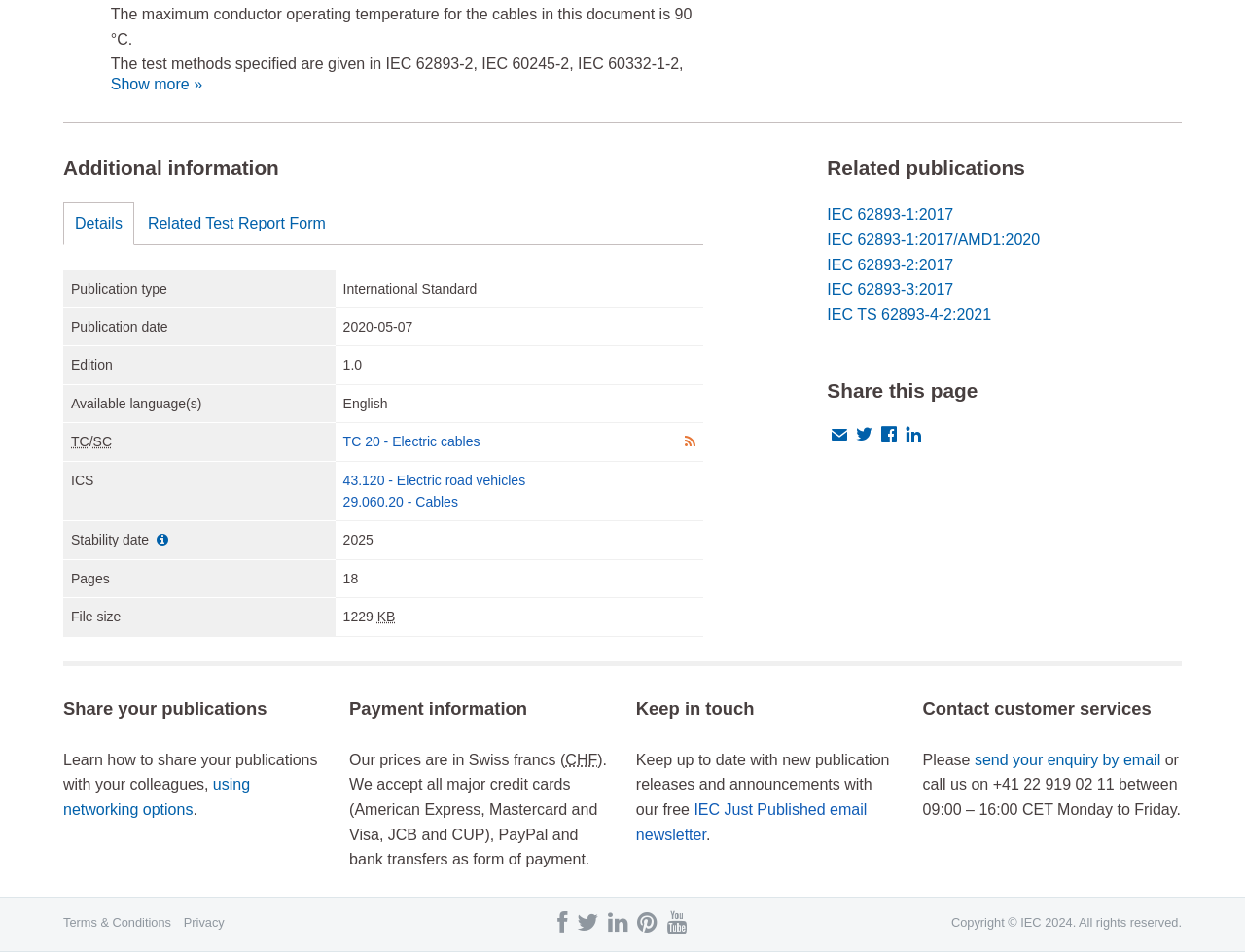Please specify the bounding box coordinates in the format (top-left x, top-left y, bottom-right x, bottom-right y), with all values as floating point numbers between 0 and 1. Identify the bounding box of the UI element described by: IEC 62893-2:2017

[0.664, 0.269, 0.766, 0.287]